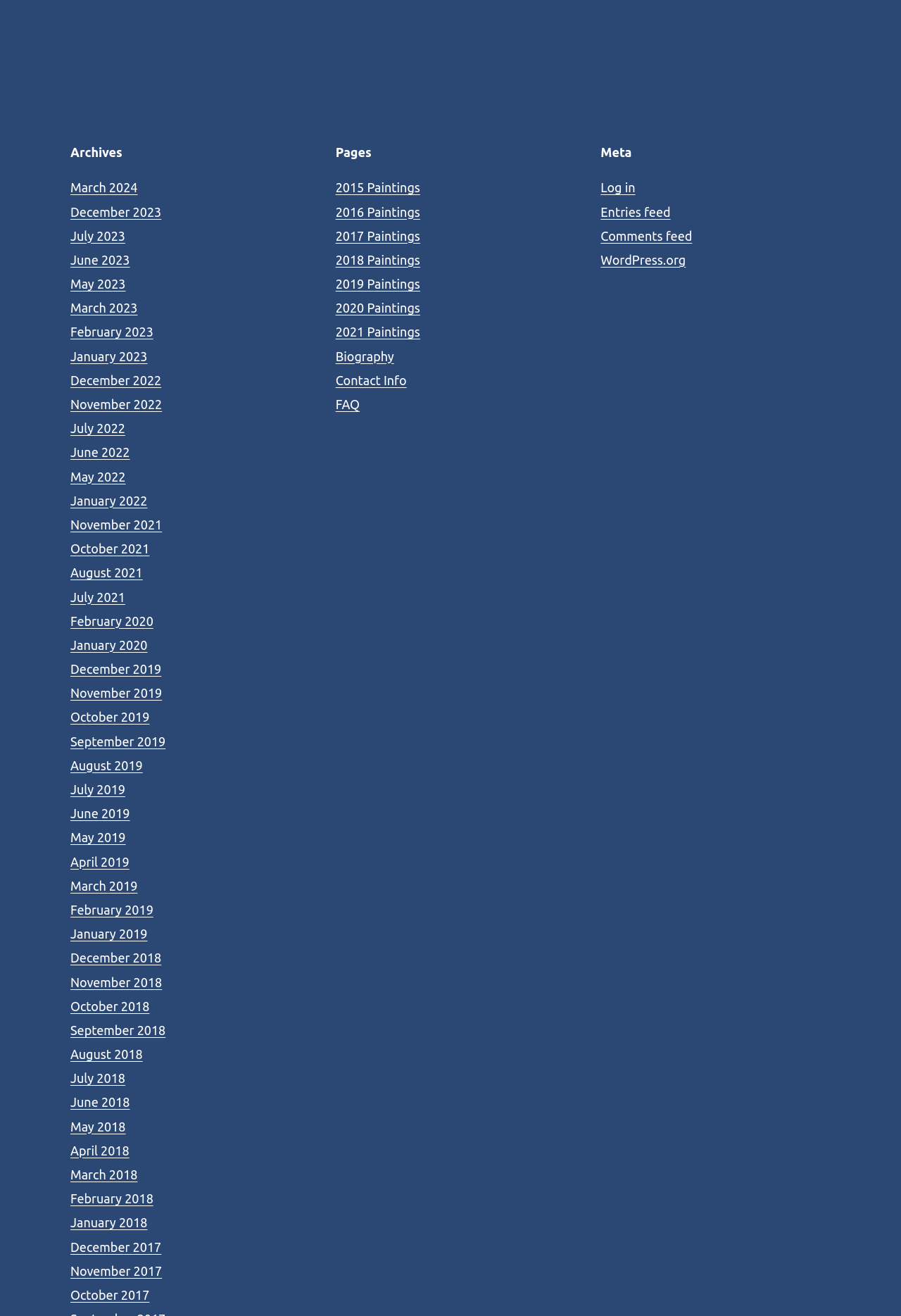Identify the bounding box coordinates for the region to click in order to carry out this instruction: "Contact us through email". Provide the coordinates using four float numbers between 0 and 1, formatted as [left, top, right, bottom].

None